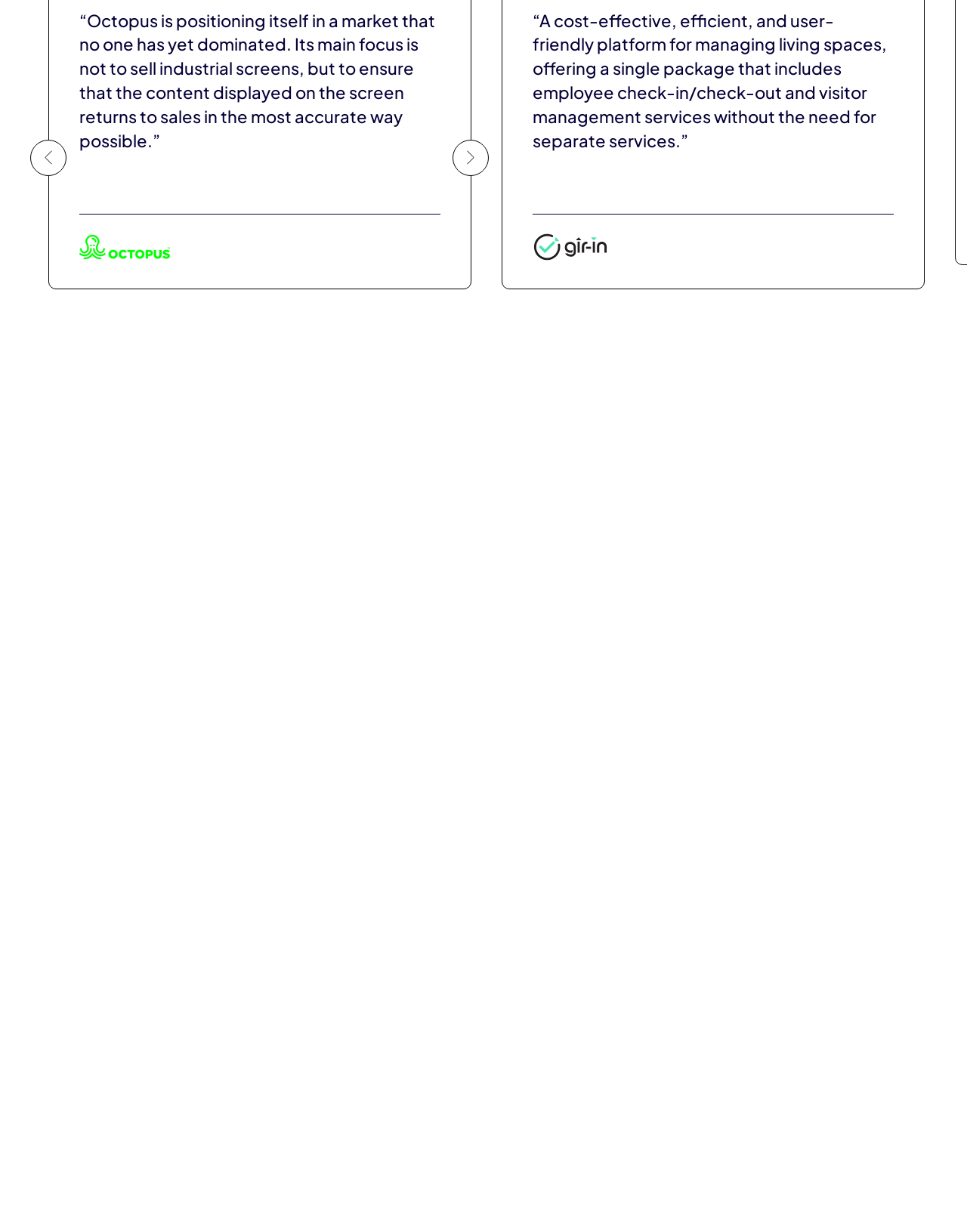Provide the bounding box coordinates of the area you need to click to execute the following instruction: "Click on PORTFOLIO".

None